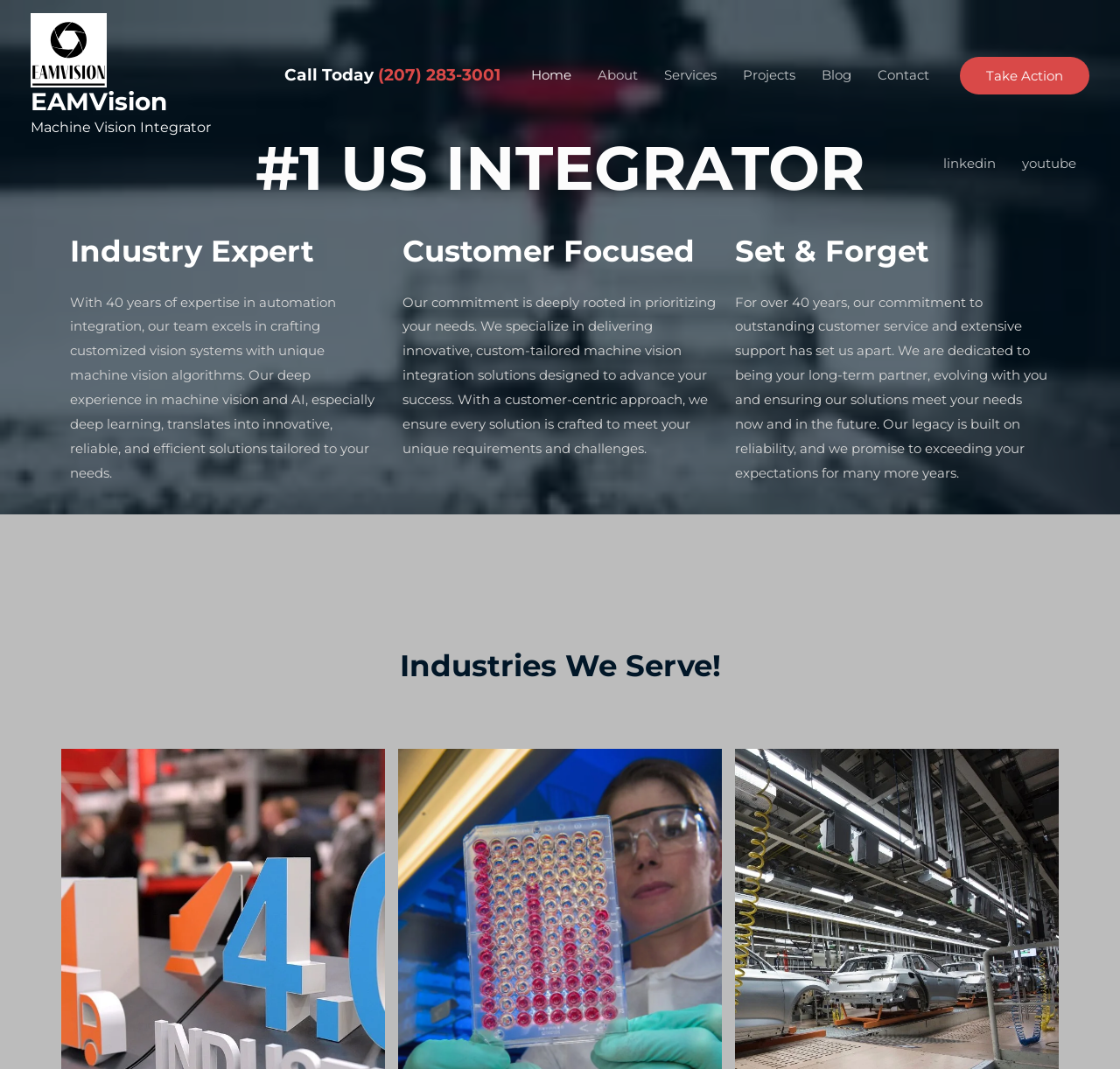Please find the bounding box coordinates for the clickable element needed to perform this instruction: "Call the phone number".

[0.338, 0.061, 0.447, 0.079]